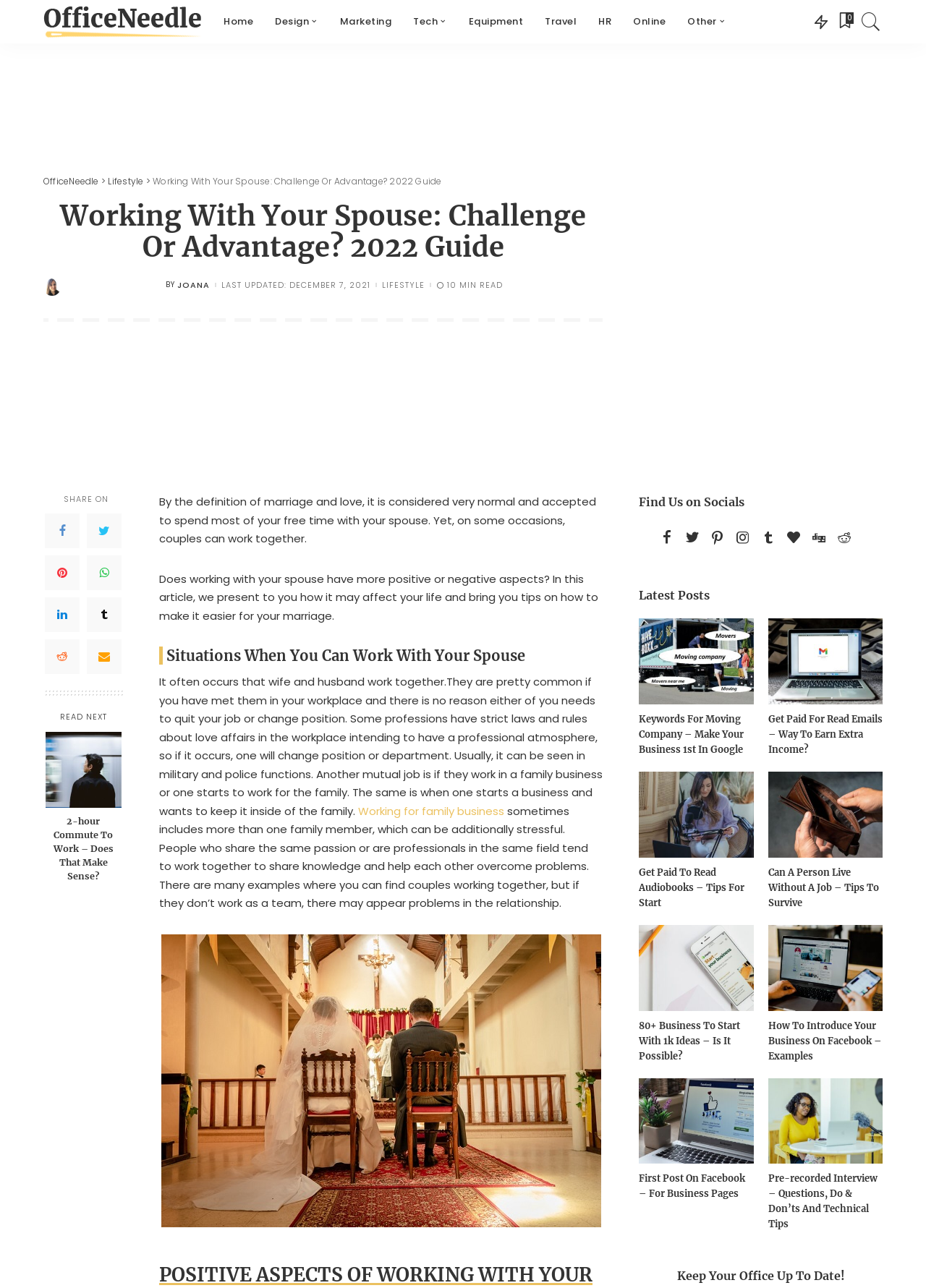Answer succinctly with a single word or phrase:
What is the topic of this article?

Working with your spouse